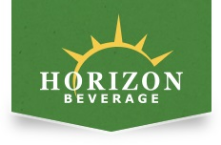Explain the image in a detailed and descriptive way.

The image features the logo of Horizon Beverage Company, Inc., displayed prominently against a green backdrop. The logo includes a stylized sun above the name "HORIZON," which is set in bold, white lettering, emphasizing the brand's vibrant identity in the beverage industry. This image reflects Horizon Beverage's role as a leading spirits, wine, and beer distributor in New England, showcasing their commitment to connecting a network of makers, retailers, and consumers across the region. The logo's design conveys a sense of warmth and approachability, aligning with the company's family-owned heritage and dedication to personalized service.